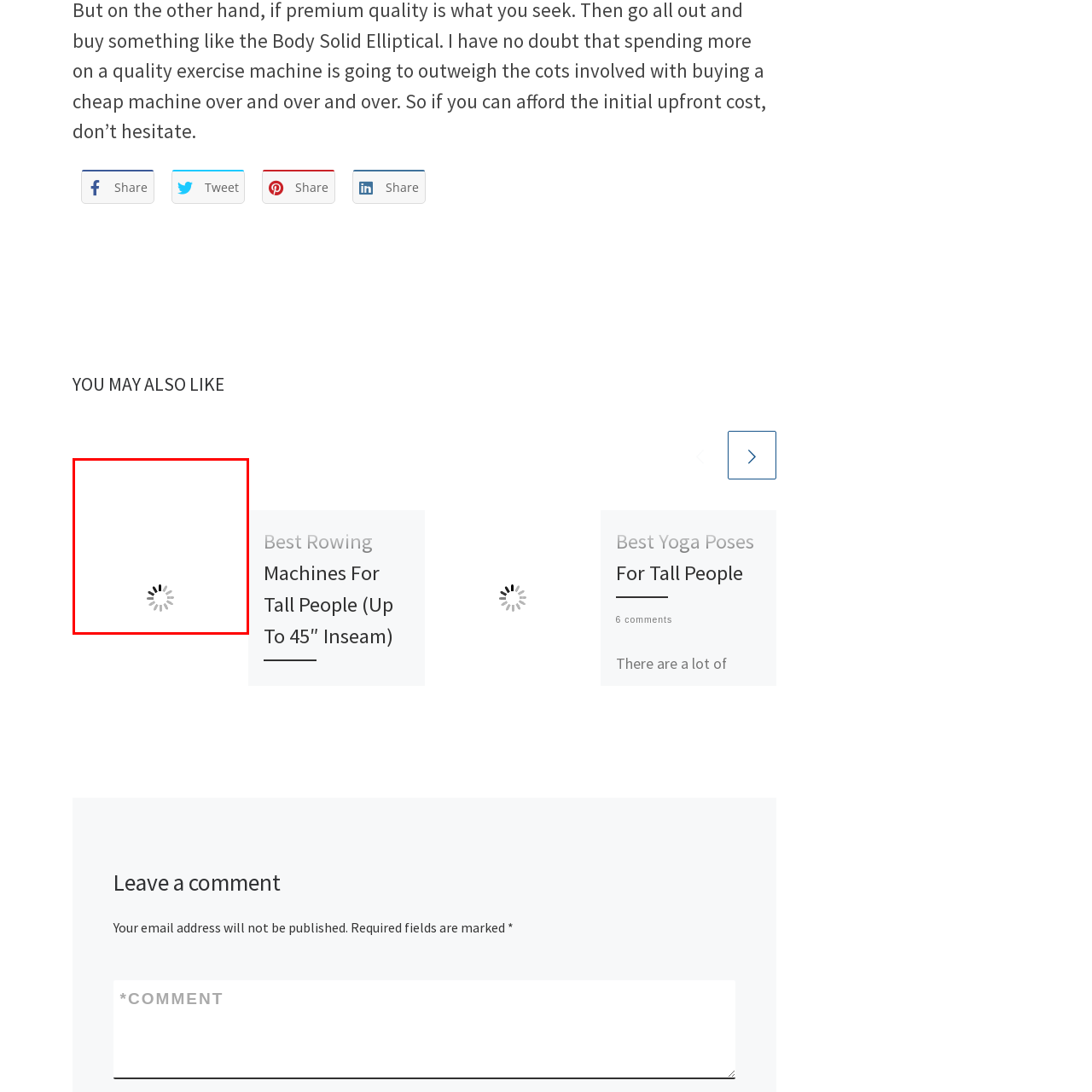What type of content is being loaded?
Pay attention to the image within the red bounding box and answer using just one word or a concise phrase.

Articles